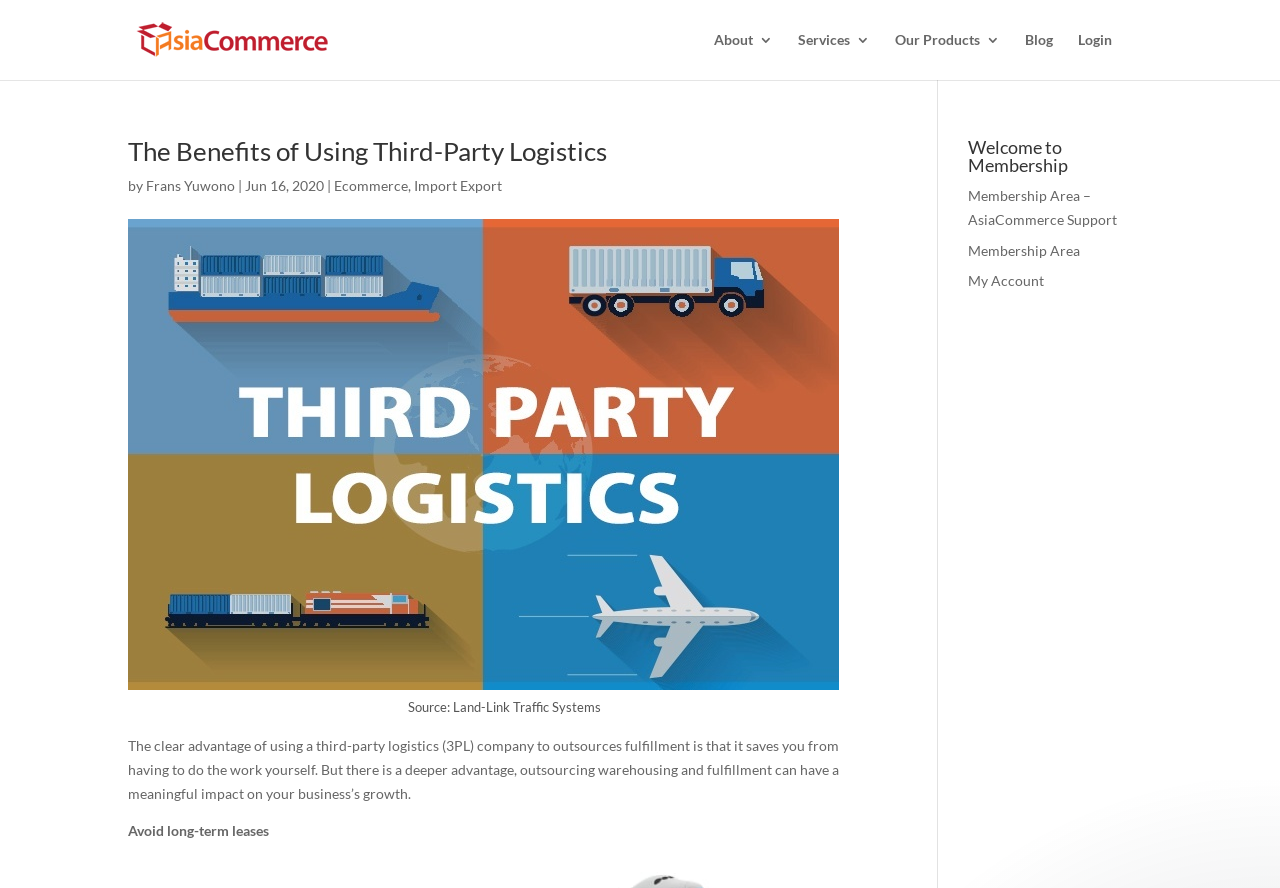What is the purpose of the 'Membership Area' section?
Please provide a single word or phrase as the answer based on the screenshot.

Login or account management